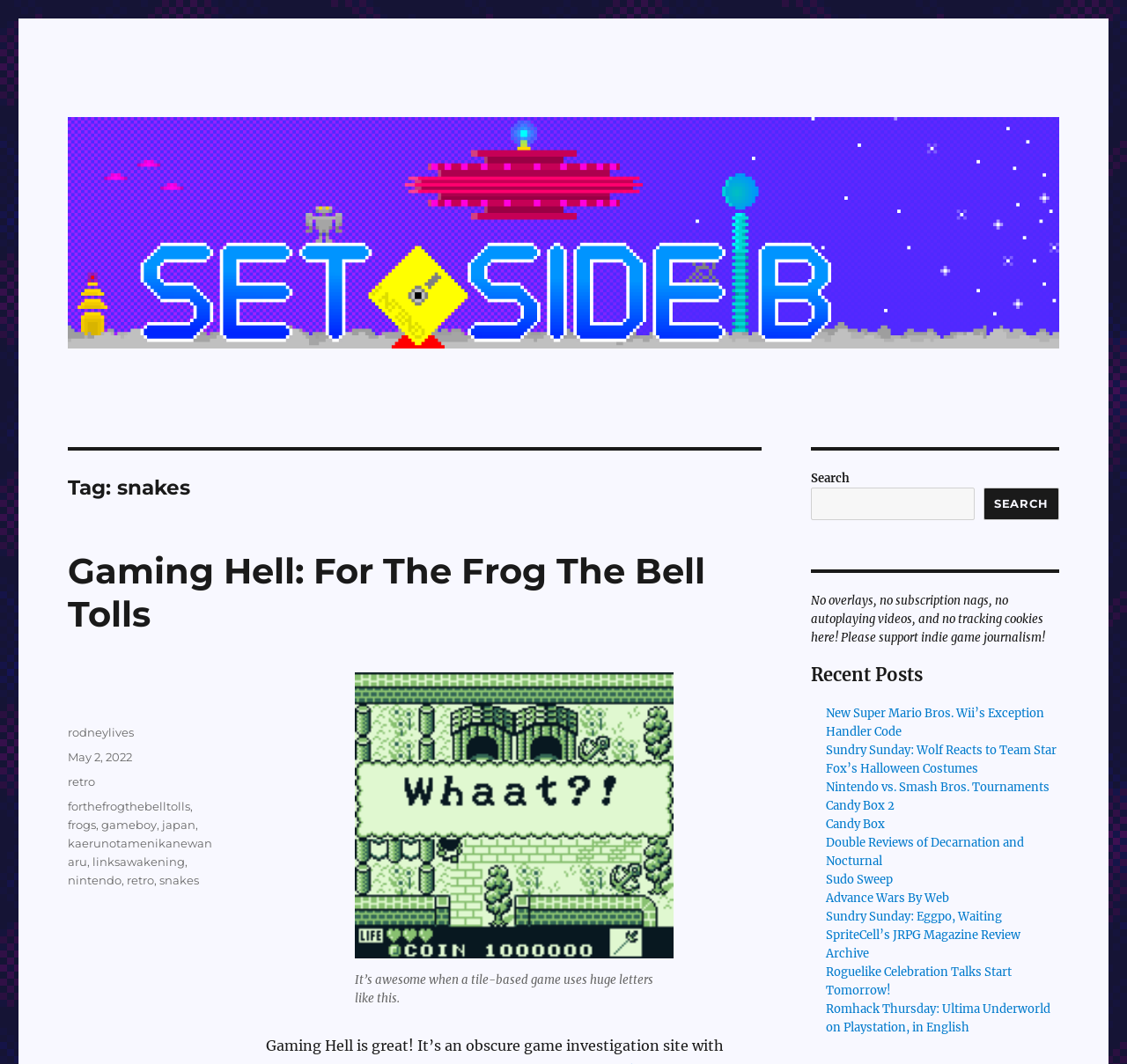Reply to the question below using a single word or brief phrase:
Who is the author of the article?

rodneylives